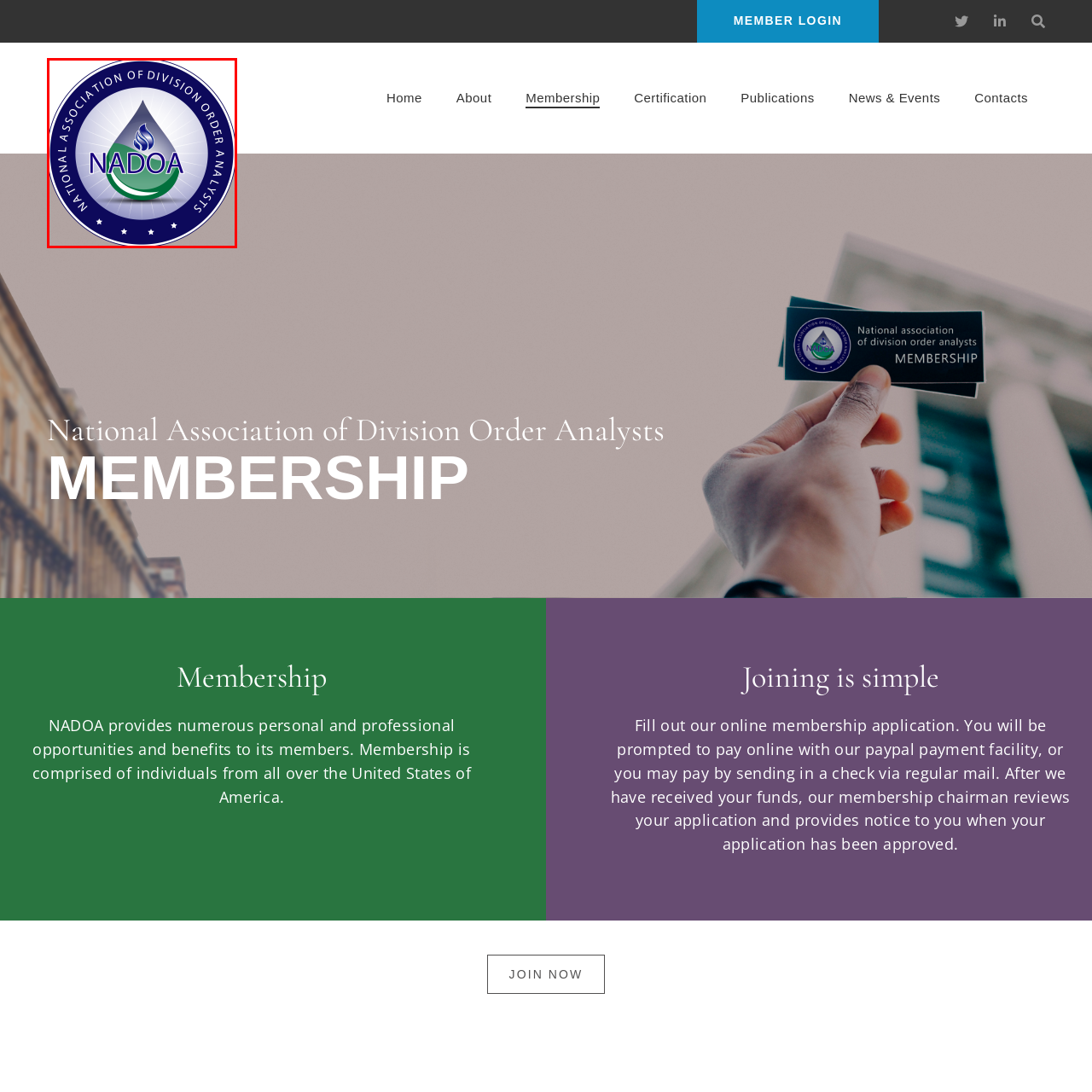What color is the background of the logo?
Please focus on the image surrounded by the red bounding box and provide a one-word or phrase answer based on the image.

Deep blue